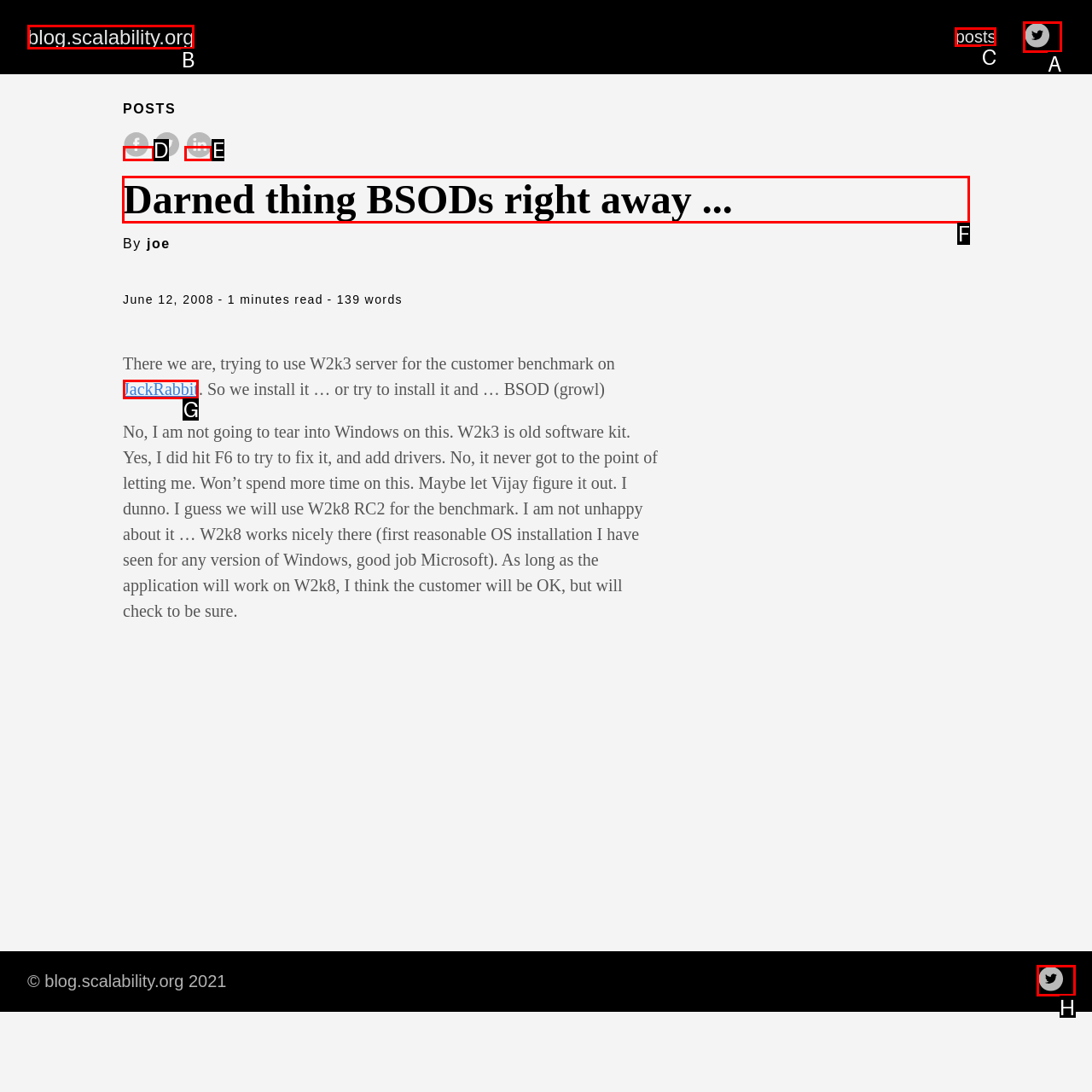Tell me which letter corresponds to the UI element that should be clicked to fulfill this instruction: read the post
Answer using the letter of the chosen option directly.

F